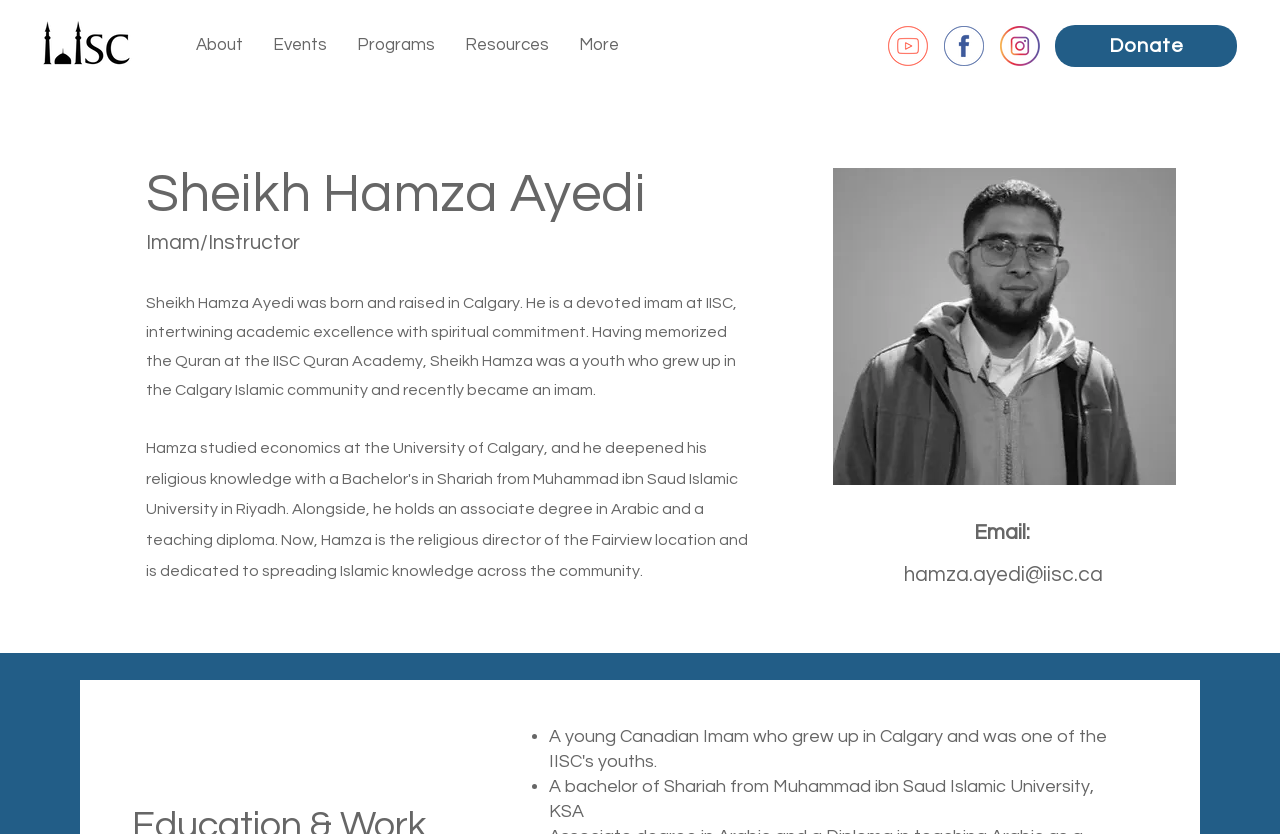Please find and report the bounding box coordinates of the element to click in order to perform the following action: "Visit IISC's Facebook page". The coordinates should be expressed as four float numbers between 0 and 1, in the format [left, top, right, bottom].

[0.738, 0.031, 0.769, 0.079]